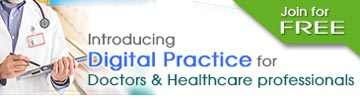Analyze the image and deliver a detailed answer to the question: Who is the target audience of Digital Practice?

The image features a promotional banner that introduces a service called 'Digital Practice', specifically designed for doctors and healthcare professionals, indicating that they are the target audience of this digital platform.